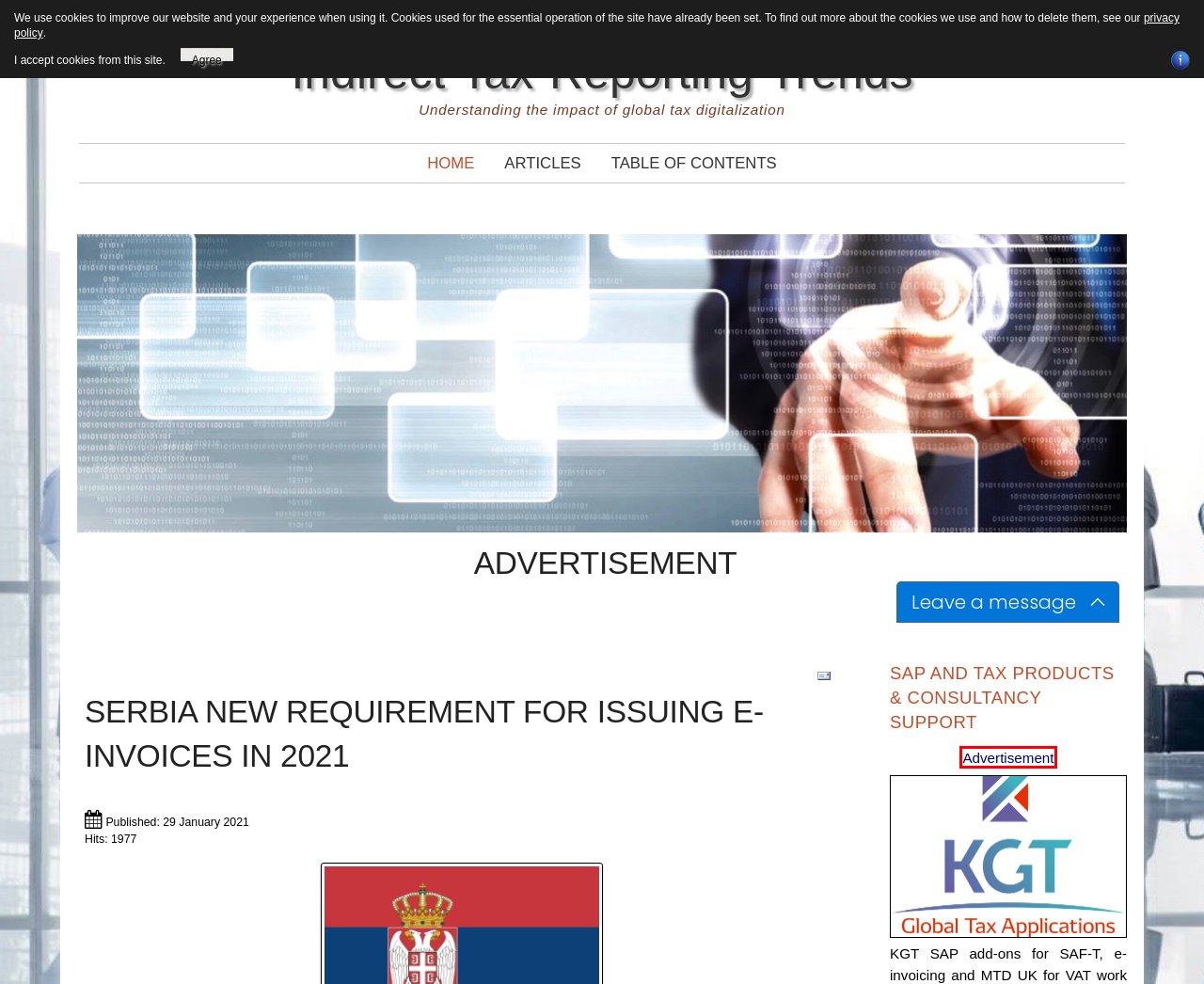You have a screenshot of a webpage with a red bounding box around an element. Choose the best matching webpage description that would appear after clicking the highlighted element. Here are the candidates:
A. E-invoicing reporting without a clearance model (post audit)
B. Vietnam - mandatory e-invoicing starting July 1, 2022
C. Commission develops TNA software to identify fraudulent networks
D. Portugal delays VAT invoice software on foreign taxpayers to July 2021
E. Greece is introducing also mandatory e-invoicing
F. The UK 'Making Tax Digital' for VAT
G. UK MTD - SAP add-on for MTD UK
H. KGT Applications

H